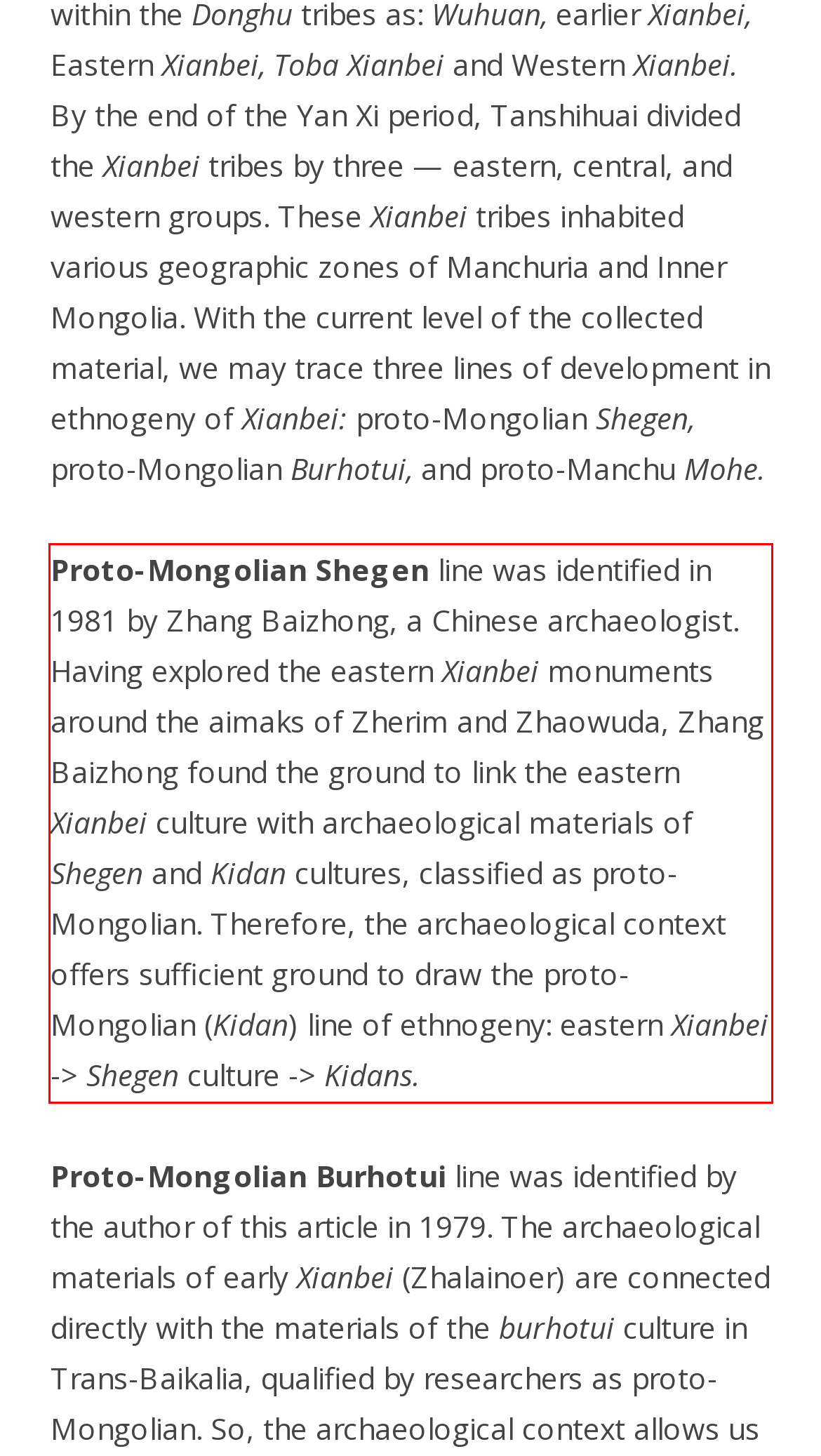Given the screenshot of the webpage, identify the red bounding box, and recognize the text content inside that red bounding box.

Proto-Mongolian Shegen line was identified in 1981 by Zhang Baizhong, a Chinese archaeologist. Having explored the eastern Xianbei monuments around the aimaks of Zherim and Zhaowuda, Zhang Baizhong found the ground to link the eastern Xianbei culture with archaeological materials of Shegen and Kidan cultures, classified as proto-Mongolian. Therefore, the archaeological context offers sufficient ground to draw the proto-Mongolian (Kidan) line of ethnogeny: eastern Xianbei -> Shegen culture -> Kidans.